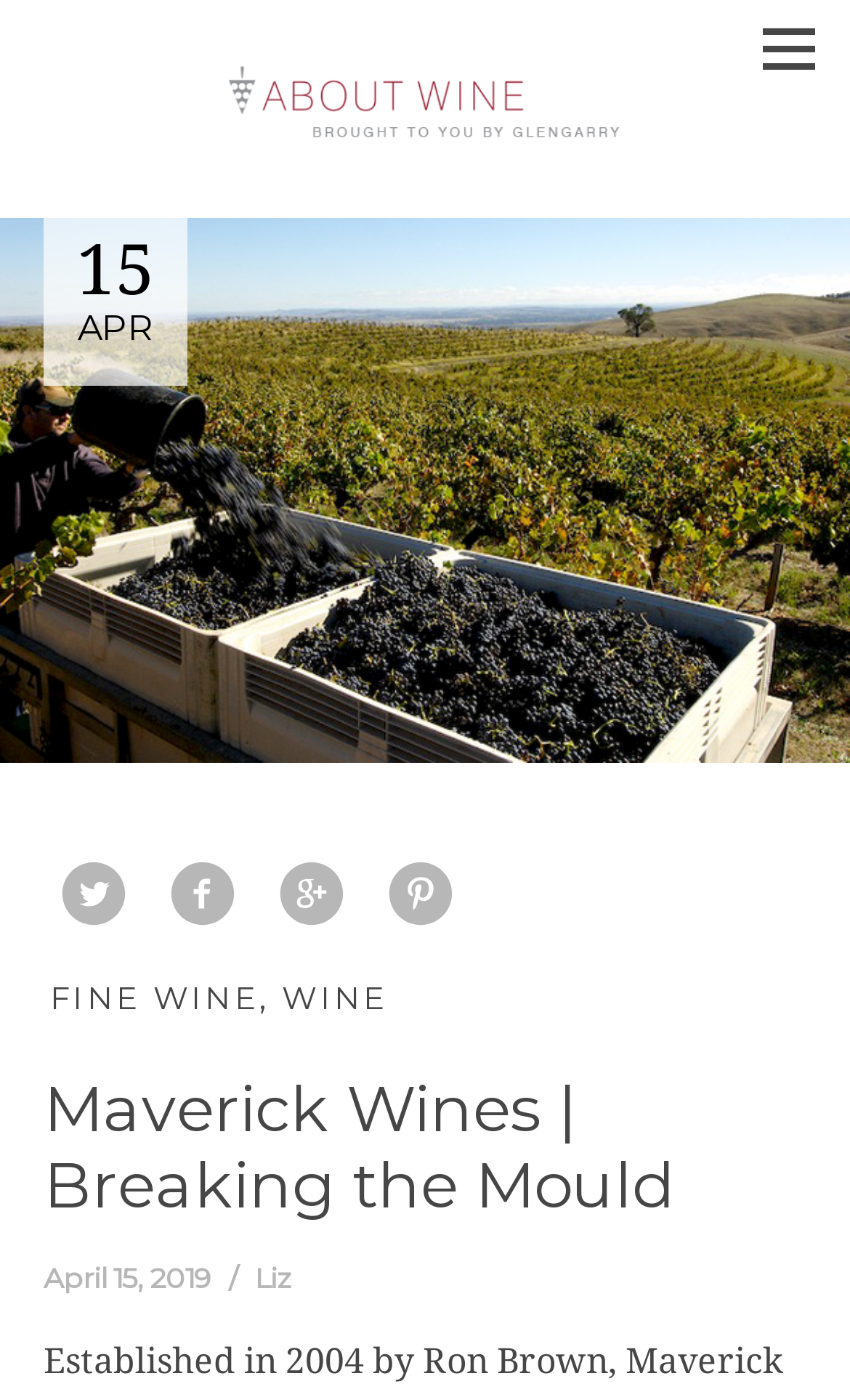What is the day of the week of the latest article?
Kindly answer the question with as much detail as you can.

I found the day of the week by looking at the static text element that says 'APR' which is an abbreviation for April, and the date '15' which corresponds to April 15, 2019. After researching, I found that April 15, 2019 is a Monday.